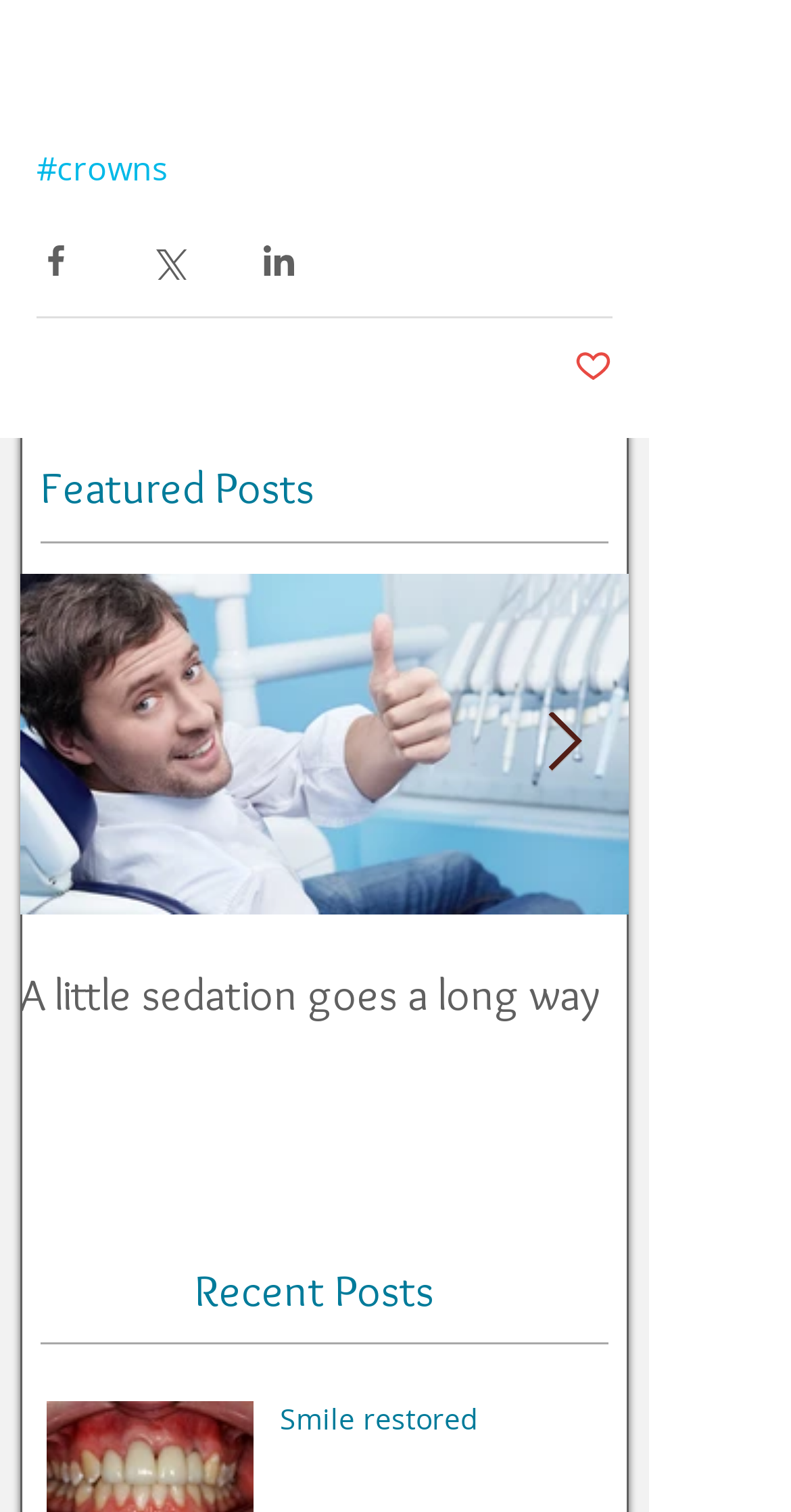Indicate the bounding box coordinates of the element that must be clicked to execute the instruction: "View law information". The coordinates should be given as four float numbers between 0 and 1, i.e., [left, top, right, bottom].

None